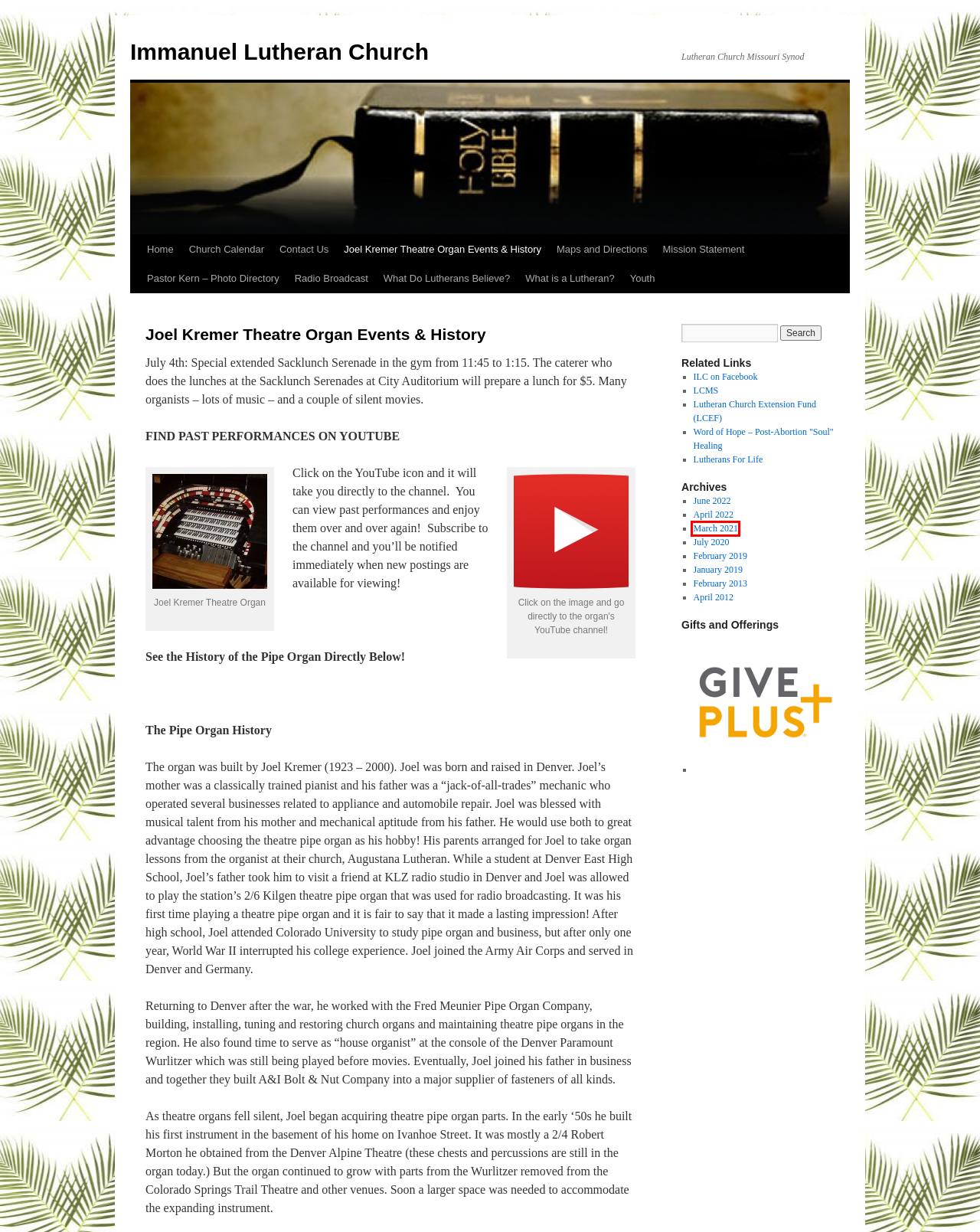You are given a webpage screenshot where a red bounding box highlights an element. Determine the most fitting webpage description for the new page that loads after clicking the element within the red bounding box. Here are the candidates:
A. LCMS.org - The Lutheran Church—Missouri Synod
B. Immanuel Lutheran Church | Lutheran Church Missouri Synod
C. Radio Broadcast | Immanuel Lutheran Church
D. Home - Lutherans For Life
E. Youth | Immanuel Lutheran Church
F. Mission Statement | Immanuel Lutheran Church
G. Church Calendar | Immanuel Lutheran Church
H. March | 2021 | Immanuel Lutheran Church

H